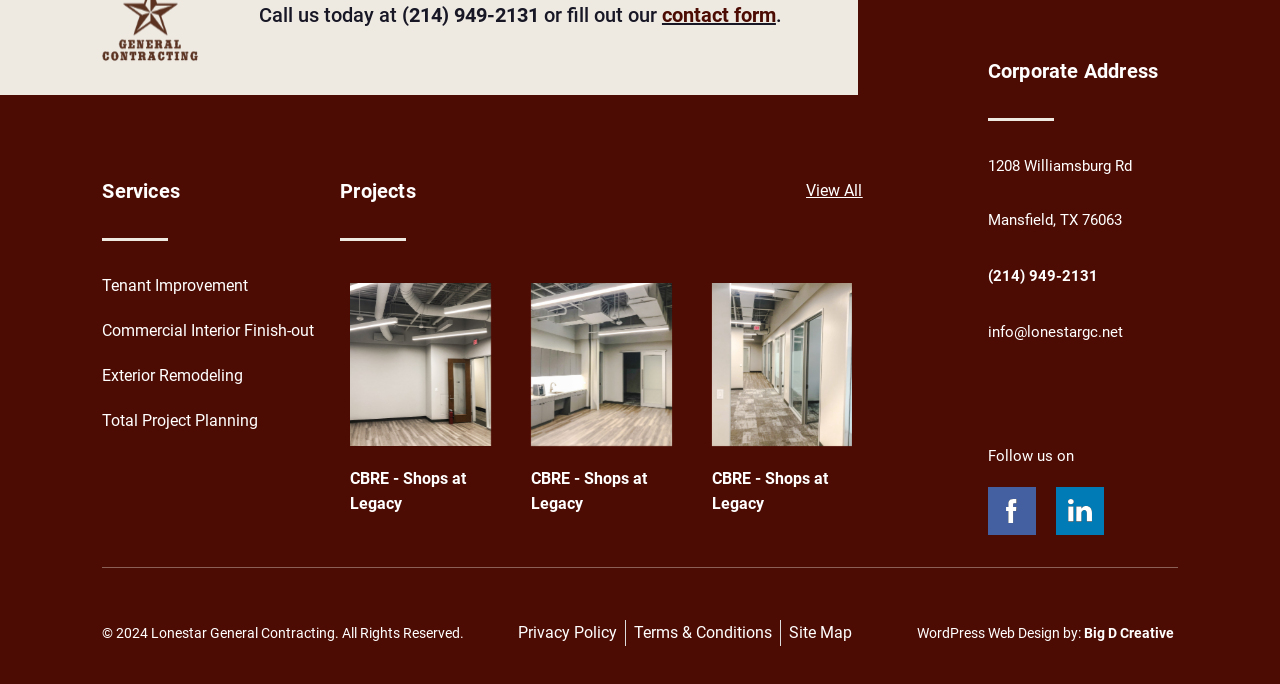Respond concisely with one word or phrase to the following query:
What is the name of the company's website designer?

Big D Creative